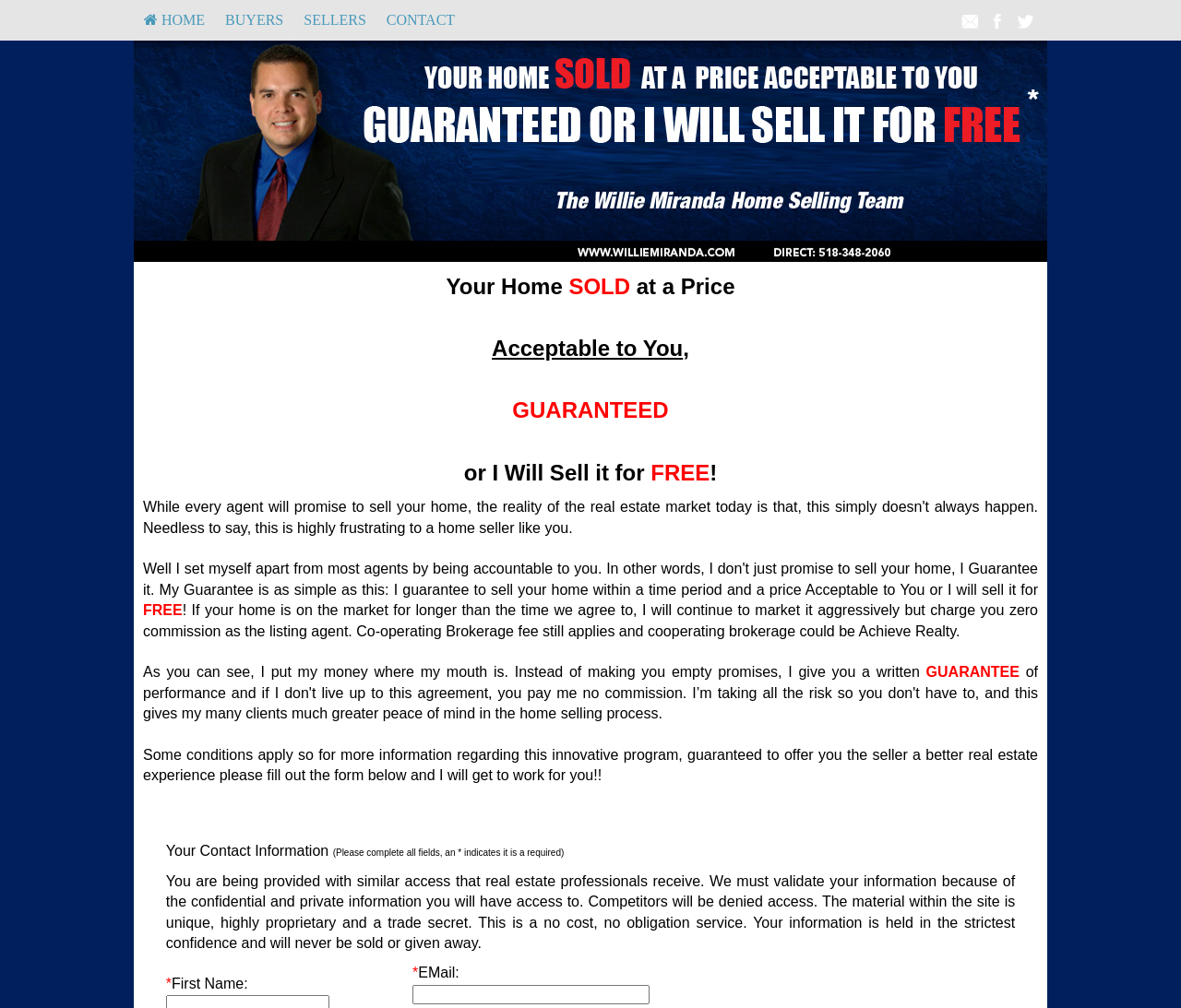Please answer the following question using a single word or phrase: 
What is the promise made to users regarding their information?

Hold in strictest confidence